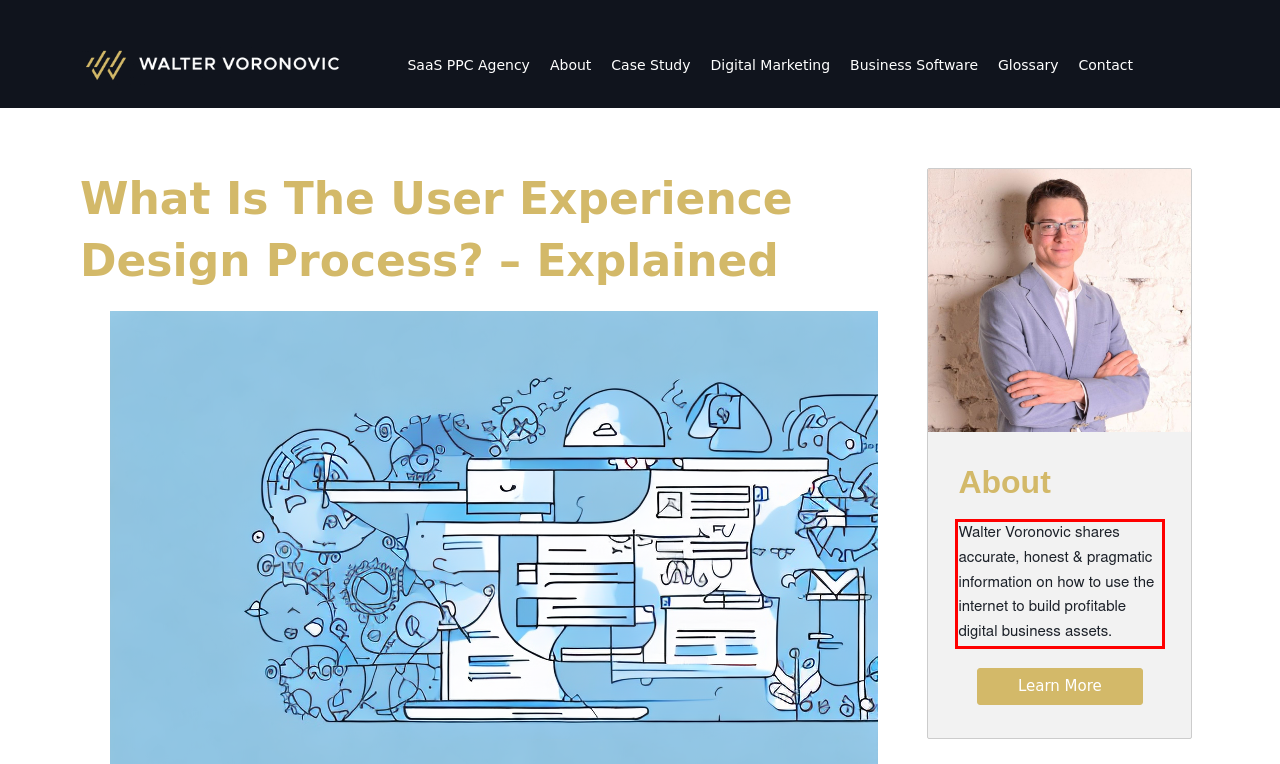Please identify and extract the text from the UI element that is surrounded by a red bounding box in the provided webpage screenshot.

Walter Voronovic shares accurate, honest & pragmatic information on how to use the internet to build profitable digital business assets.